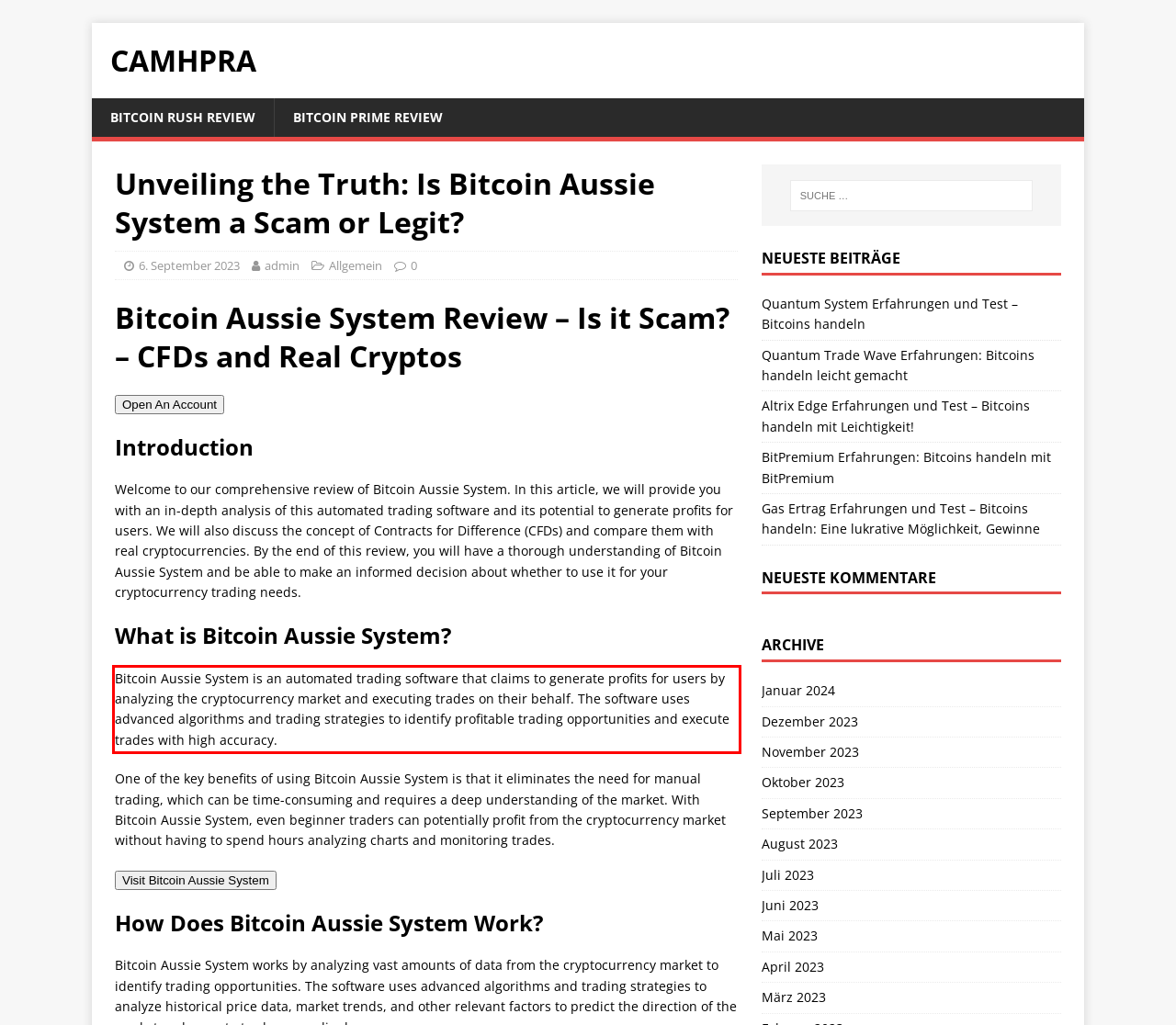Given the screenshot of the webpage, identify the red bounding box, and recognize the text content inside that red bounding box.

Bitcoin Aussie System is an automated trading software that claims to generate profits for users by analyzing the cryptocurrency market and executing trades on their behalf. The software uses advanced algorithms and trading strategies to identify profitable trading opportunities and execute trades with high accuracy.